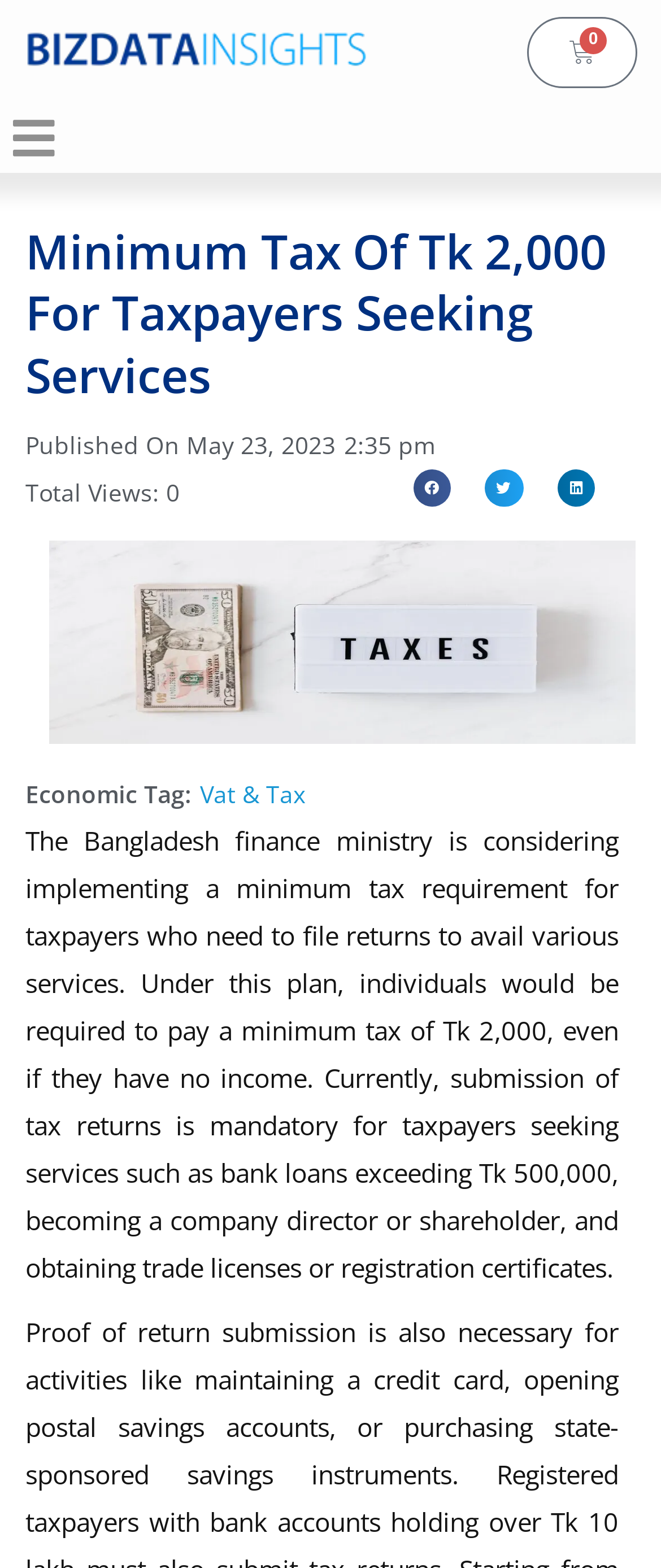Could you identify the text that serves as the heading for this webpage?

Minimum Tax Of Tk 2,000 For Taxpayers Seeking Services